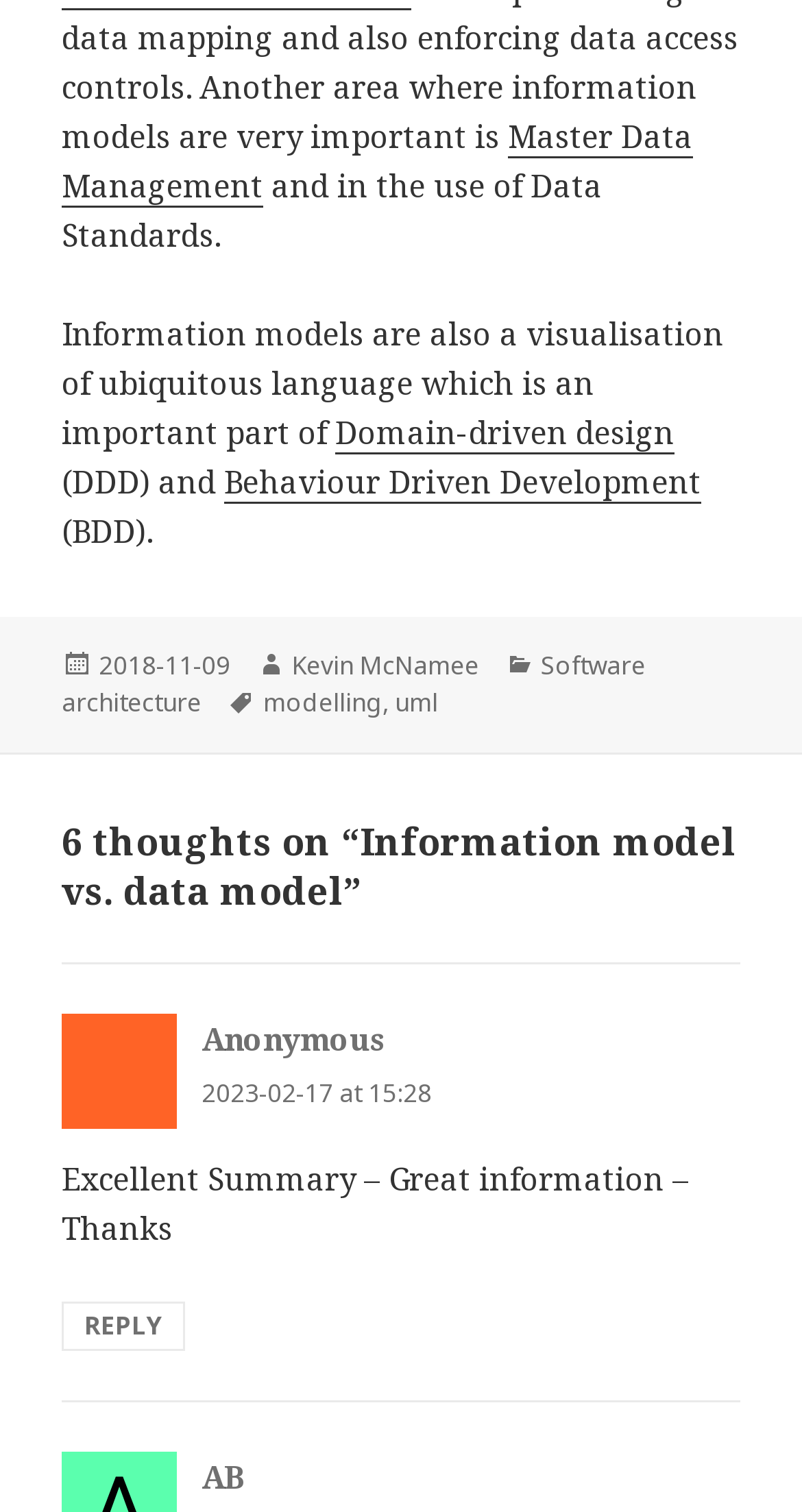Find the bounding box coordinates for the area that must be clicked to perform this action: "Click on 'Behaviour Driven Development'".

[0.279, 0.304, 0.874, 0.333]